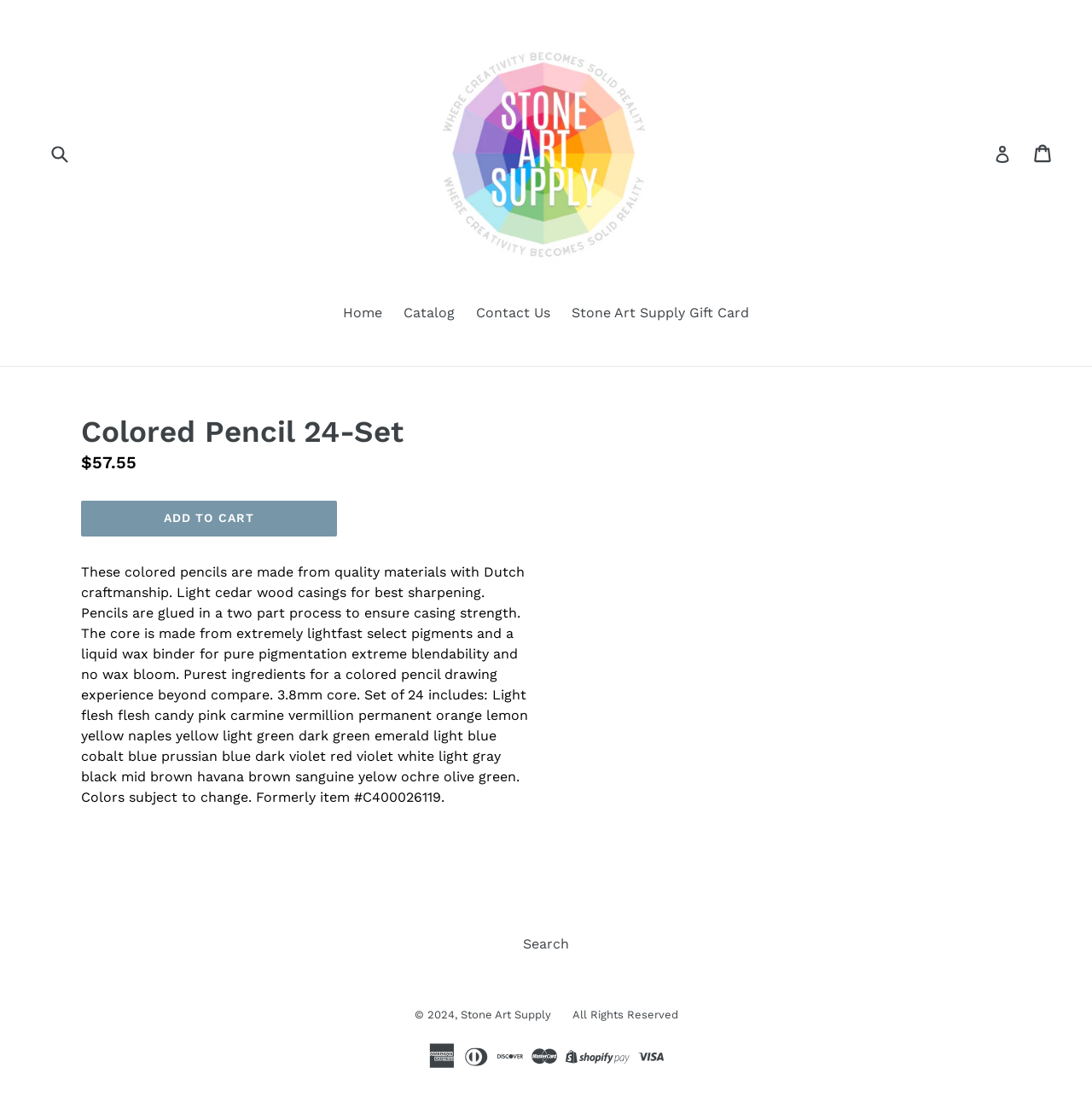Please identify the bounding box coordinates of the element on the webpage that should be clicked to follow this instruction: "Add to cart". The bounding box coordinates should be given as four float numbers between 0 and 1, formatted as [left, top, right, bottom].

[0.074, 0.452, 0.309, 0.484]